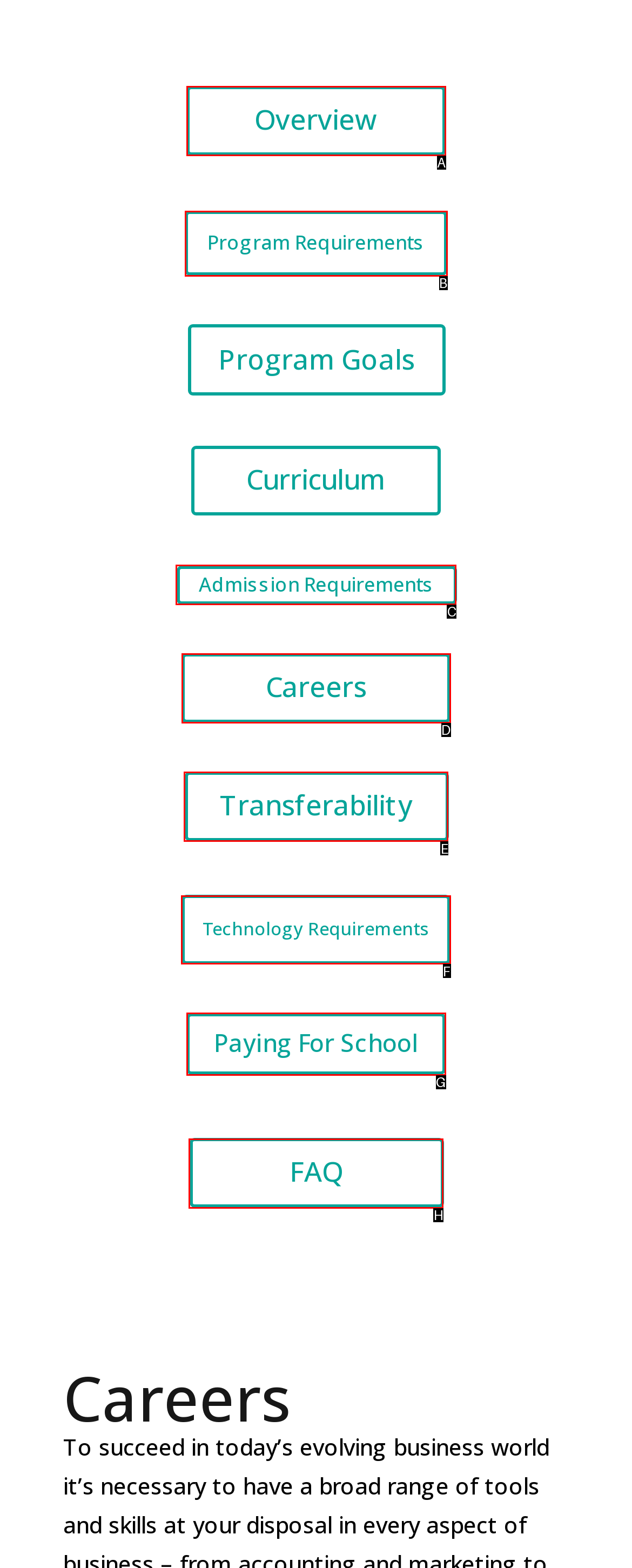Which HTML element should be clicked to perform the following task: check technology requirements
Reply with the letter of the appropriate option.

F